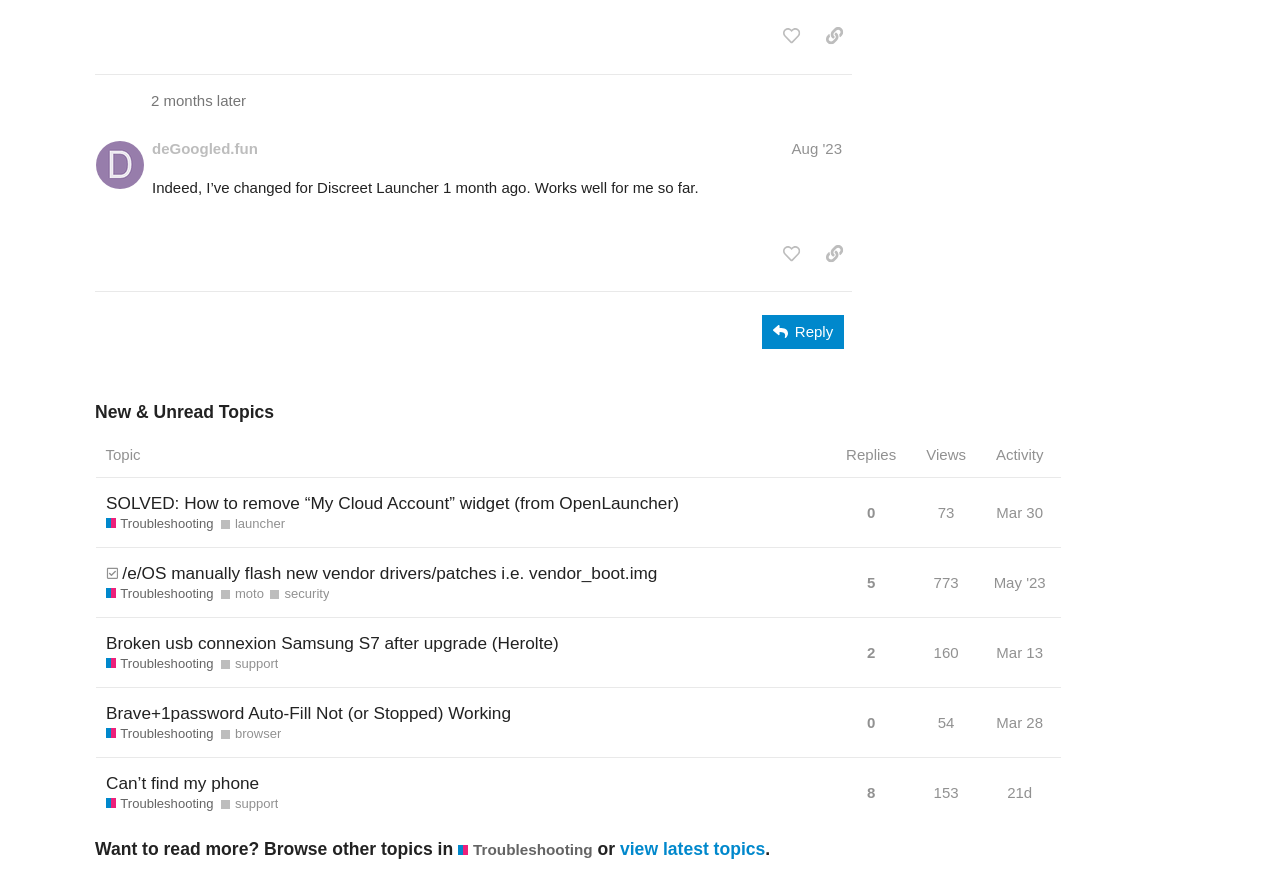Kindly determine the bounding box coordinates for the clickable area to achieve the given instruction: "Click on the 'Admission' link".

None